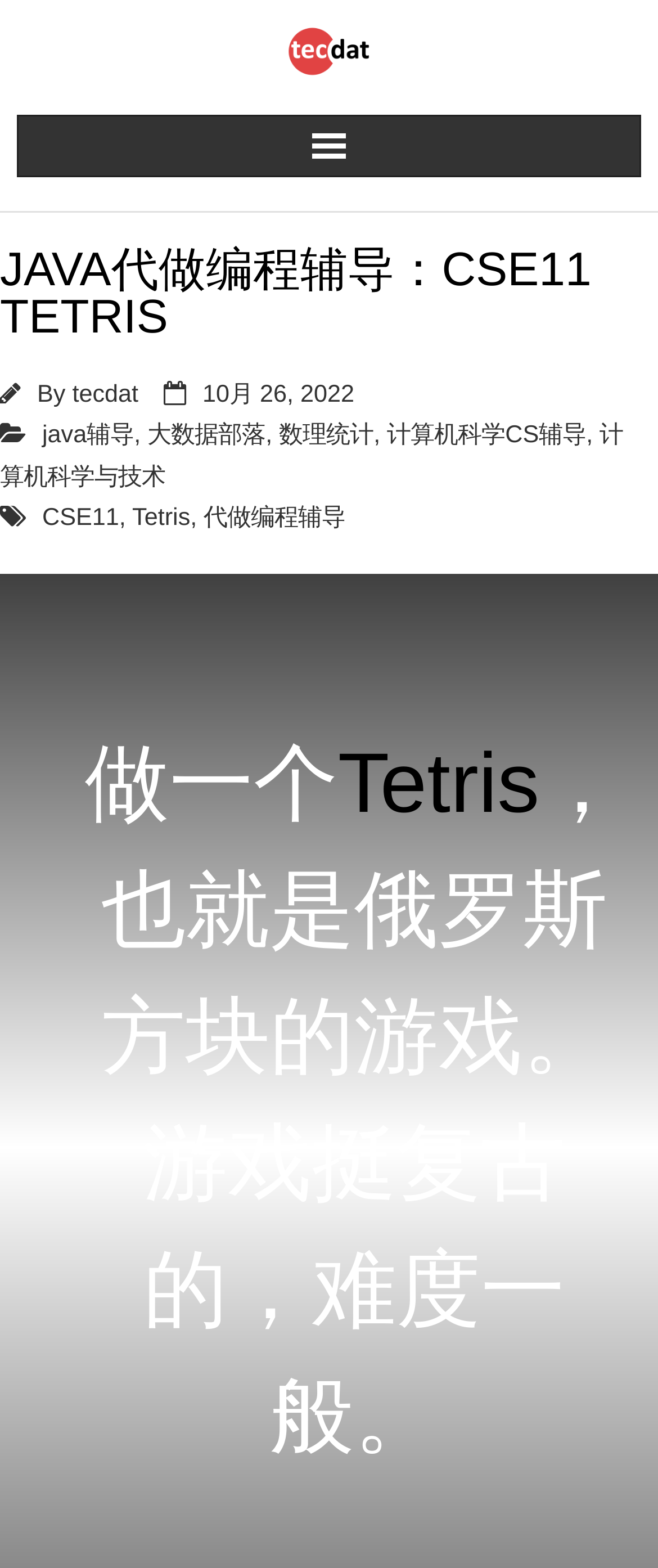What is the difficulty level of the Tetris game?
Look at the image and answer the question with a single word or phrase.

一般